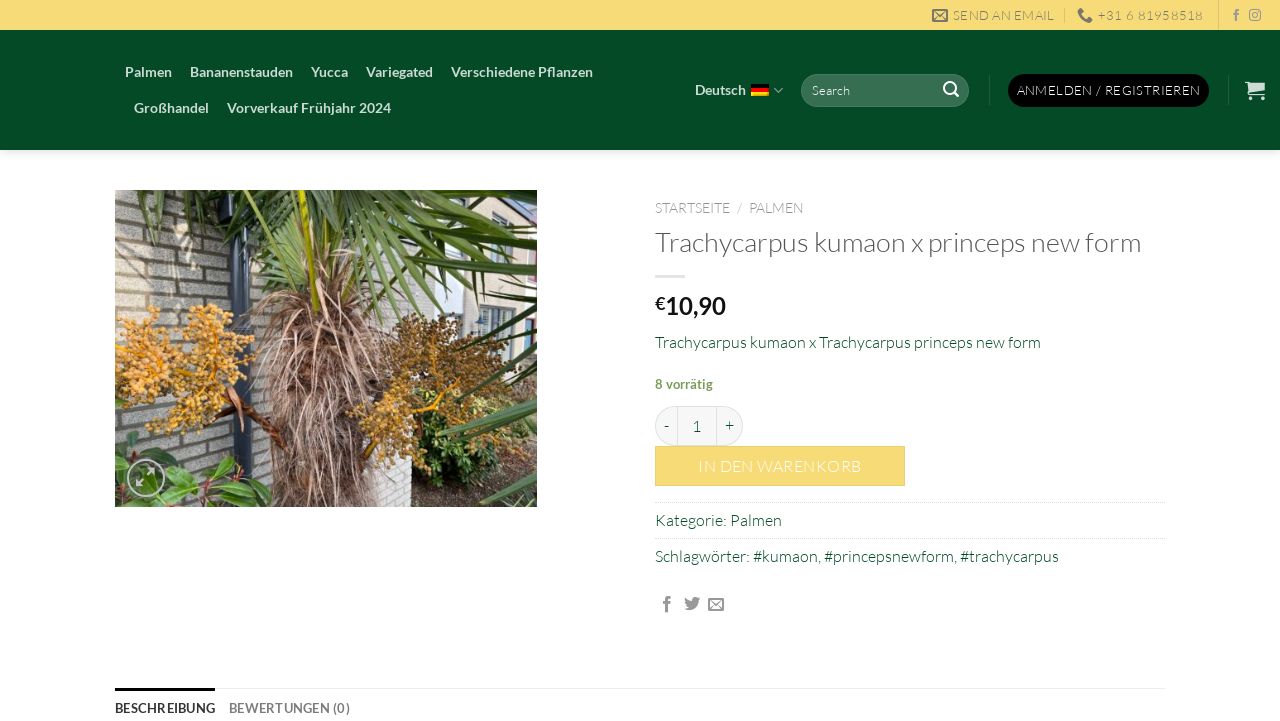Provide a thorough description of this webpage.

This webpage is about a specific plant, Trachycarpus kumaon x princeps new form, on an online plant store called Gilian Plants. At the top right corner, there are social media links to Facebook and Instagram, as well as a link to send an email and a phone number. On the top left, there is a logo of Gilian Plants with a link to the homepage.

Below the logo, there is a navigation menu with links to different categories, including Palmen, Bananenstauden, Yucca, and more. On the right side of the navigation menu, there is a search bar with a button to submit the search query.

The main content of the page is about the Trachycarpus kumaon x princeps new form plant. There is a heading with the plant's name, followed by the price, €10.90, and the availability, 8 in stock. Below the price, there is a section to select the quantity of the plant, with a spin button and buttons to increase or decrease the quantity. There is also a button to add the plant to the shopping cart.

On the right side of the main content, there are links to share the plant on Facebook, Twitter, or via email. Below the main content, there is a section with category and tags related to the plant, including Palmen, #kumaon, #princepsnewform, and #trachycarpus.